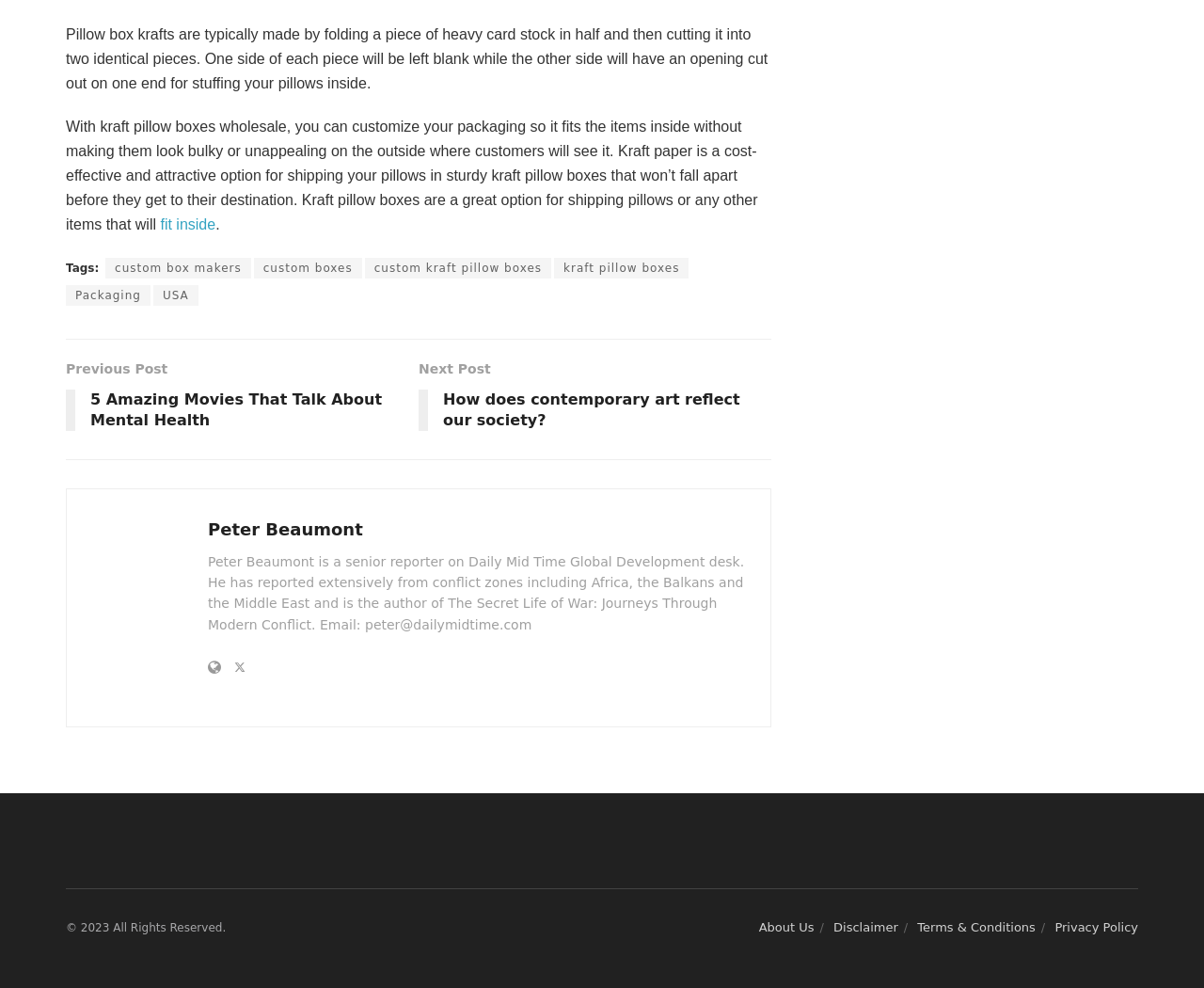Please provide the bounding box coordinates for the UI element as described: "kraft pillow boxes". The coordinates must be four floats between 0 and 1, represented as [left, top, right, bottom].

[0.46, 0.261, 0.572, 0.282]